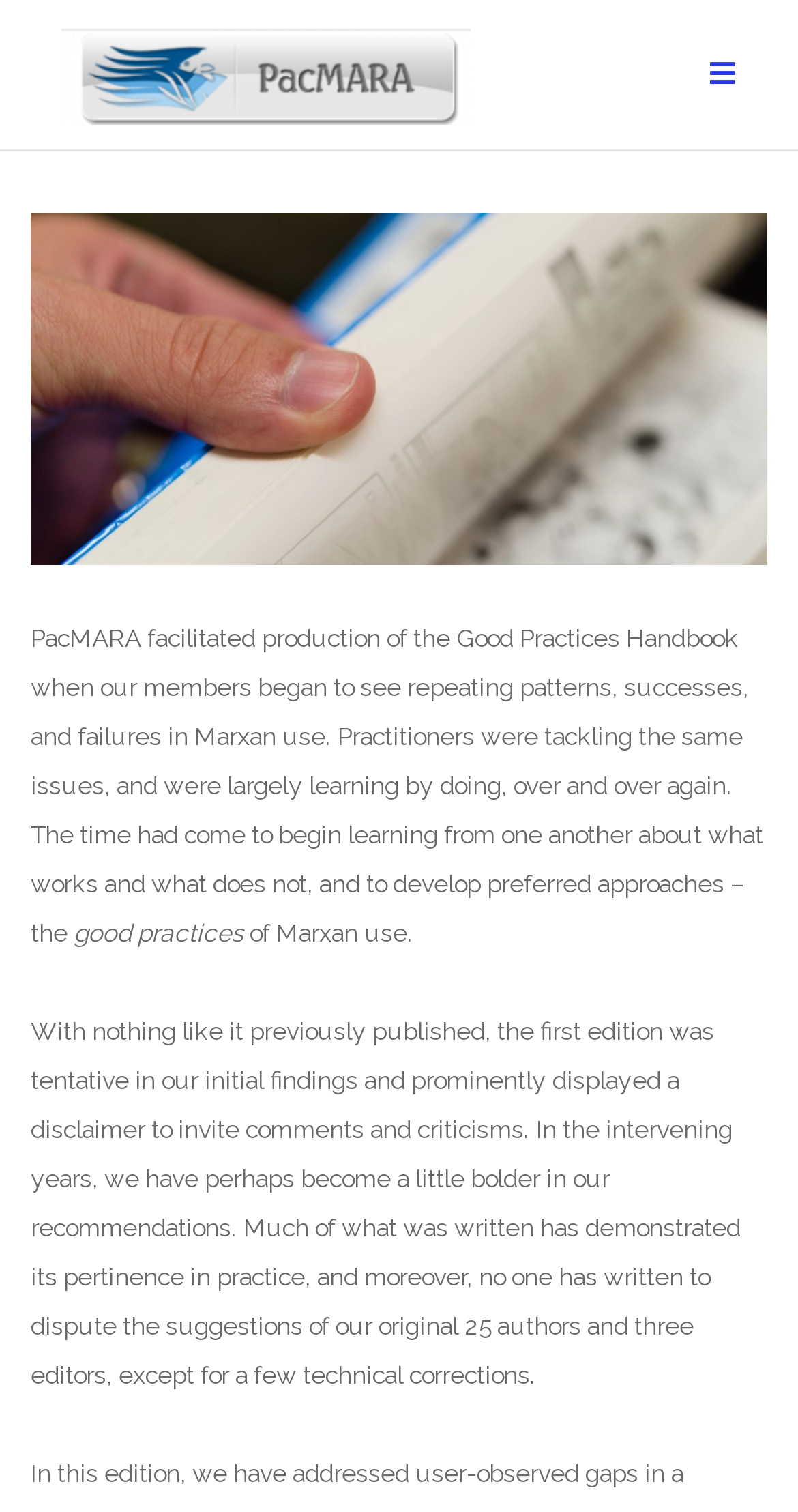Give a detailed overview of the webpage's appearance and contents.

The webpage is about the Marxan Good Practices Handbook, facilitated by PacMARA. At the top left of the page, there is a link to PacMARA, accompanied by a PacMARA logo image. On the top right, there is a button with an icon. Below the button, there is a header section that spans the entire width of the page. 

In the main content area, there is a paragraph of text that describes the purpose of the Good Practices Handbook. The text explains that PacMARA members were experiencing repeating patterns, successes, and failures in Marxan use, and that the handbook was created to share good practices and learn from each other. 

Below this paragraph, there are three separate lines of text. The first line says "good practices", the second line says "of Marxan use", and the third line is a continuation of the main text, discussing the evolution of the handbook's recommendations over time.